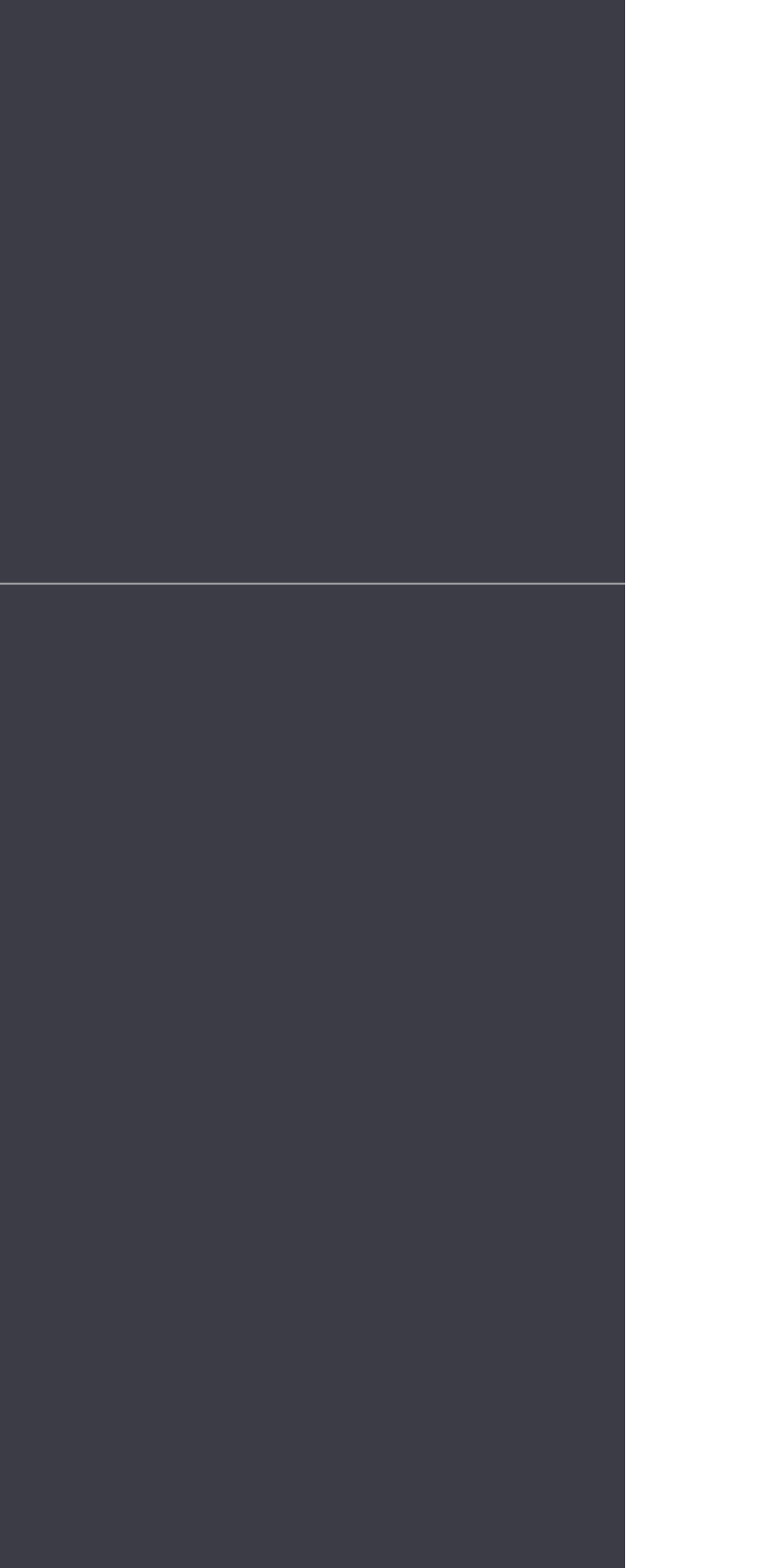Please give a one-word or short phrase response to the following question: 
What is the email address to contact?

hello@indiralife.com